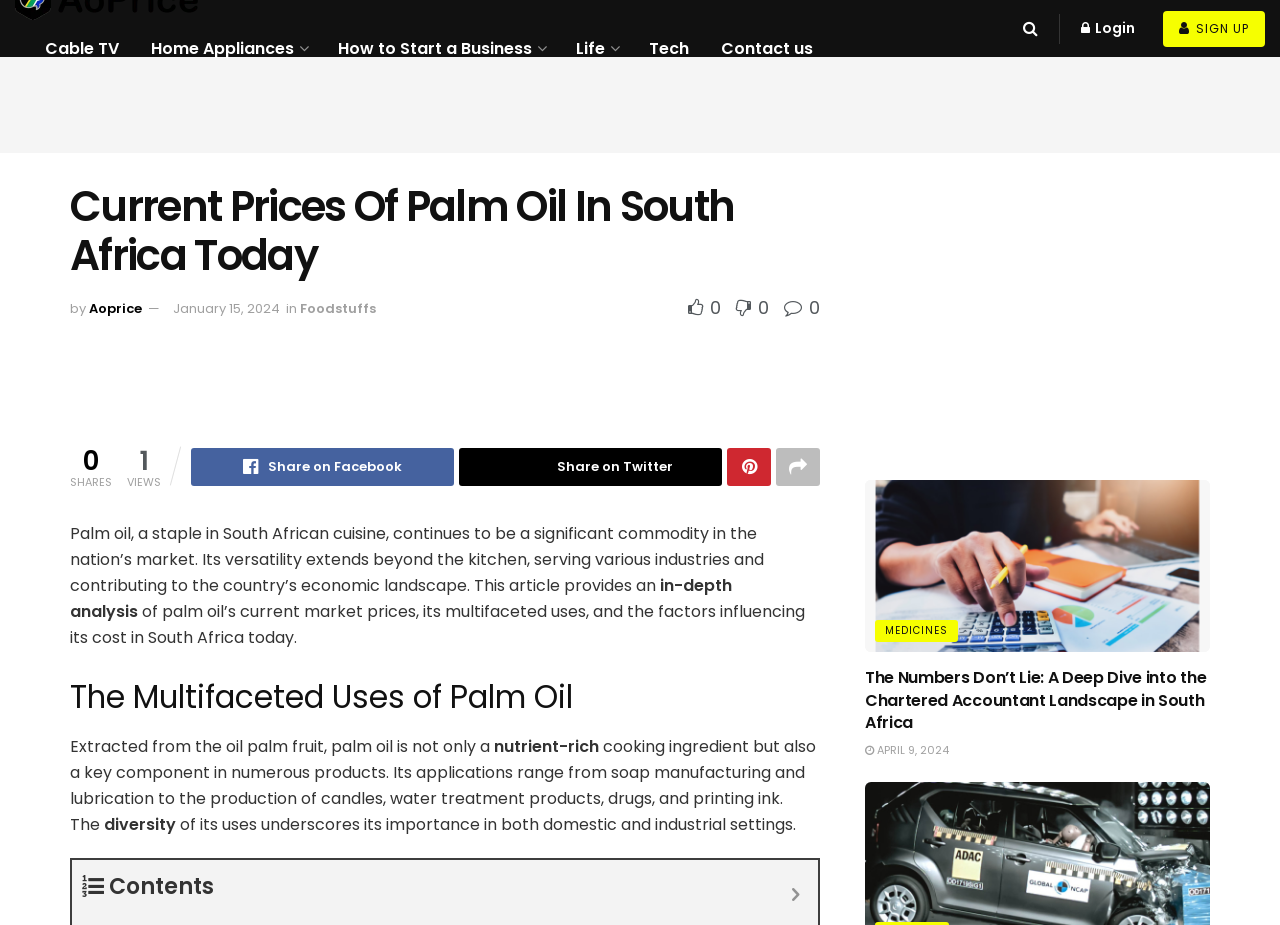Provide a comprehensive caption for the webpage.

This webpage is about palm oil in South Africa, with a focus on its current market prices, uses, and factors influencing its cost. At the top, there are six links to different categories, including "Cable TV", "Home Appliances", and "Tech", followed by a "Contact us" link and three icons for login, sign up, and an unknown symbol.

Below these links, there is a heading that reads "Current Prices Of Palm Oil In South Africa Today - Aoprice" and a byline with the author's name and date. To the right of the byline, there are four links to related topics, including "Foodstuffs" and three icons with numbers.

The main content of the webpage is divided into sections. The first section provides an in-depth analysis of palm oil's current market prices, its multifaceted uses, and the factors influencing its cost in South Africa. The text explains that palm oil is a staple in South African cuisine and has various industrial applications.

The next section is headed "The Multifaceted Uses of Palm Oil" and describes the different uses of palm oil, ranging from cooking to manufacturing soap, lubricants, and other products. The text highlights the importance of palm oil in both domestic and industrial settings.

To the right of the main content, there are two advertisements, one above the other. Below the main content, there are three more links to related articles, including "The Numbers Don't Lie: Just How Many Chartered Accountants in South Africa?" and "MEDICINES". The webpage also features a "Contents" button and a heading with the same title.

At the bottom of the webpage, there is another advertisement and a section with a heading that reads "The Numbers Don’t Lie: A Deep Dive into the Chartered Accountant Landscape in South Africa". This section includes a link to the article and a date, April 9, 2024.